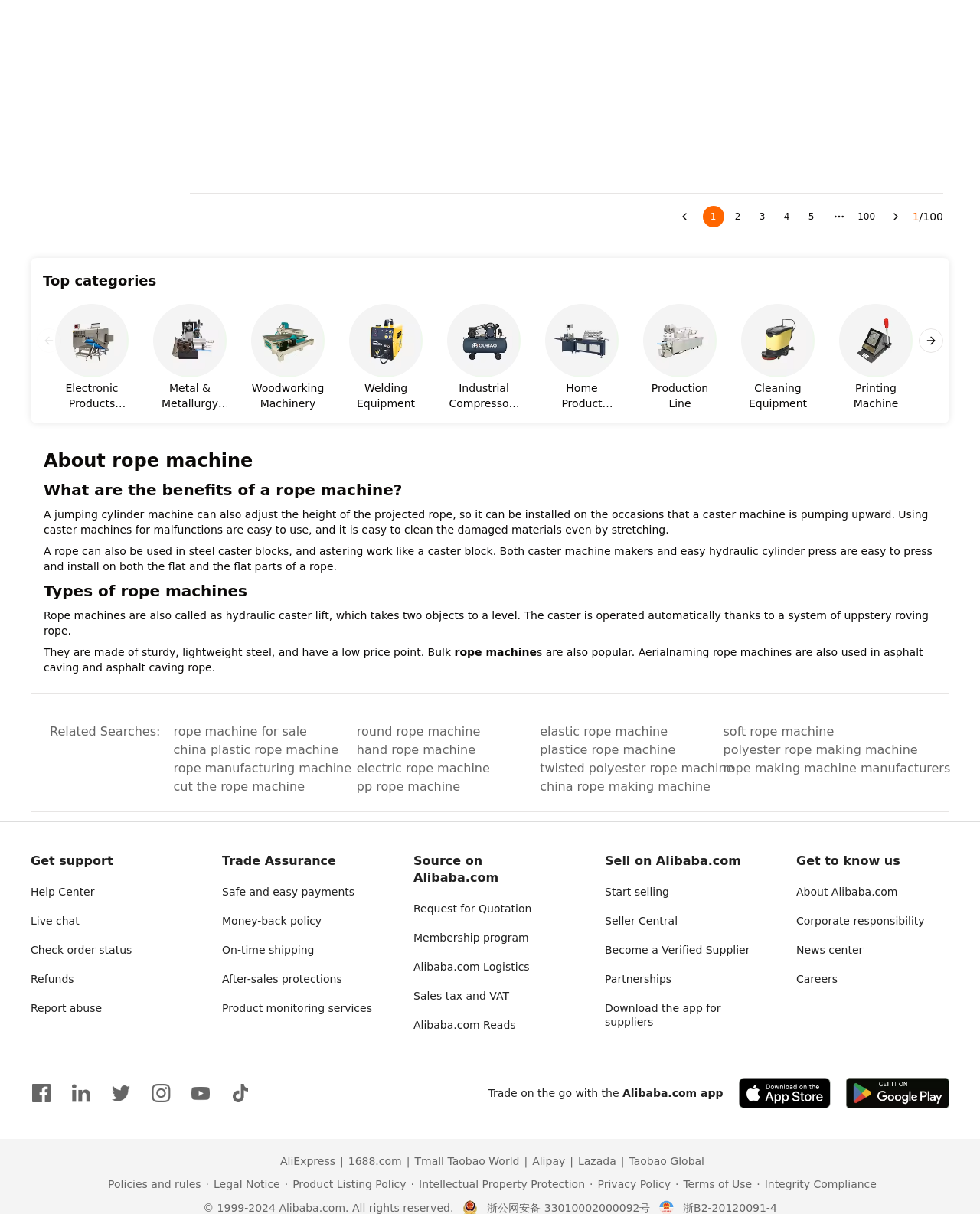Can you find the bounding box coordinates for the element that needs to be clicked to execute this instruction: "View the image of bolt-on plates"? The coordinates should be given as four float numbers between 0 and 1, i.e., [left, top, right, bottom].

None